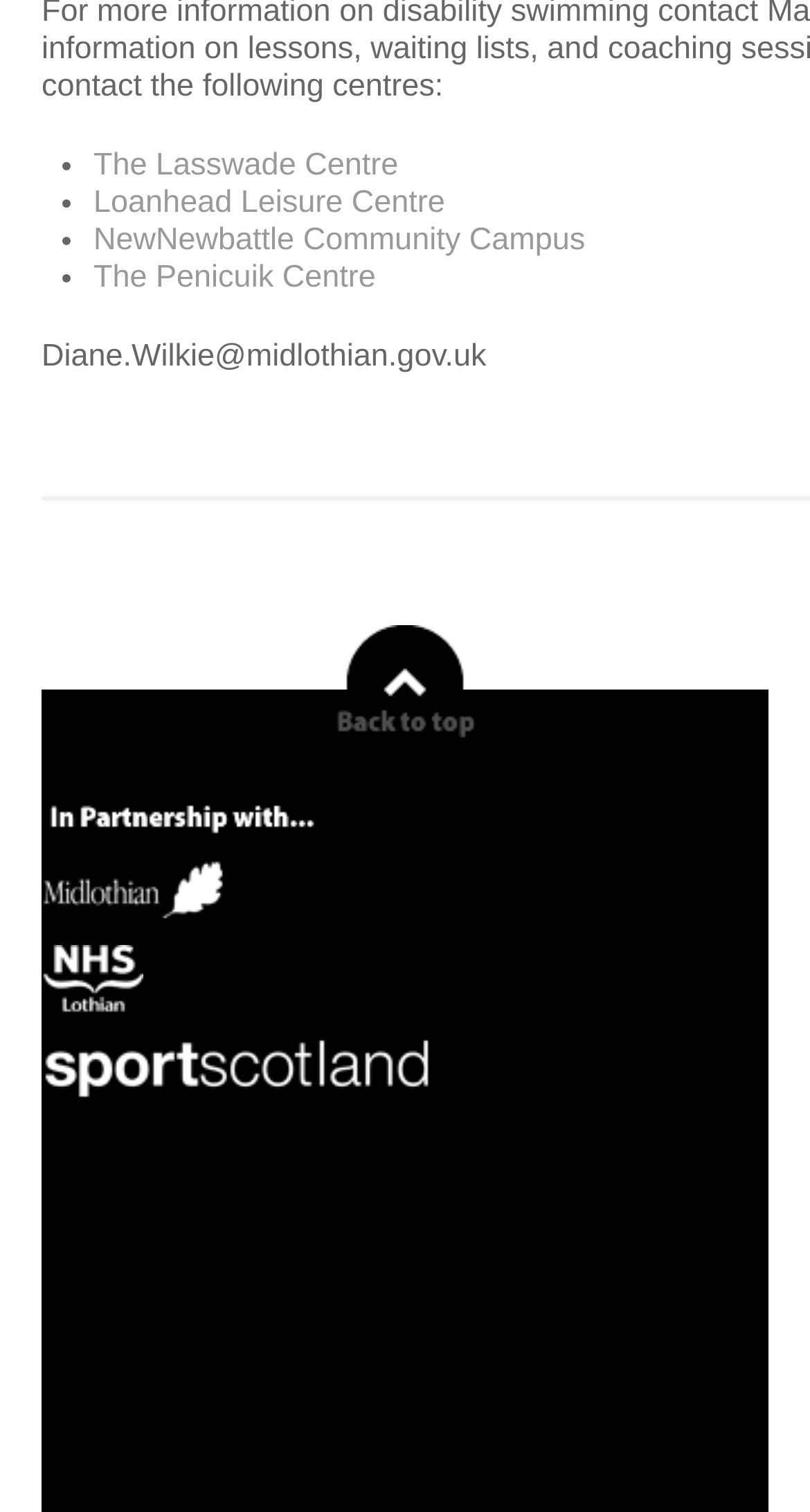Determine the coordinates of the bounding box that should be clicked to complete the instruction: "click on Back to Top". The coordinates should be represented by four float numbers between 0 and 1: [left, top, right, bottom].

[0.414, 0.414, 0.586, 0.491]